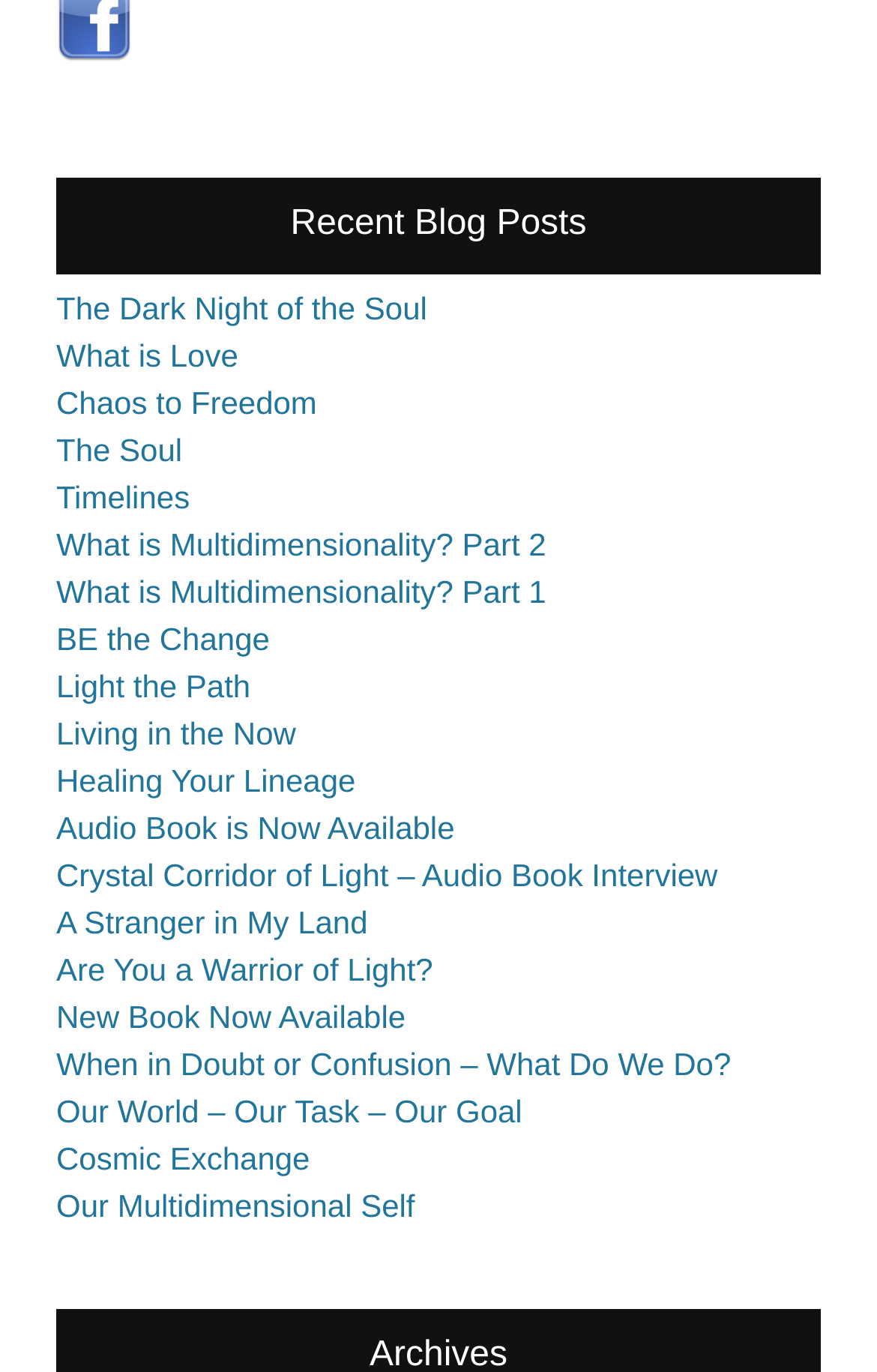Analyze the image and provide a detailed answer to the question: Are there any audio books mentioned?

I can see a link with the text 'Audio Book is Now Available' and another link with the text 'Crystal Corridor of Light – Audio Book Interview', which suggests that audio books are mentioned on the webpage.